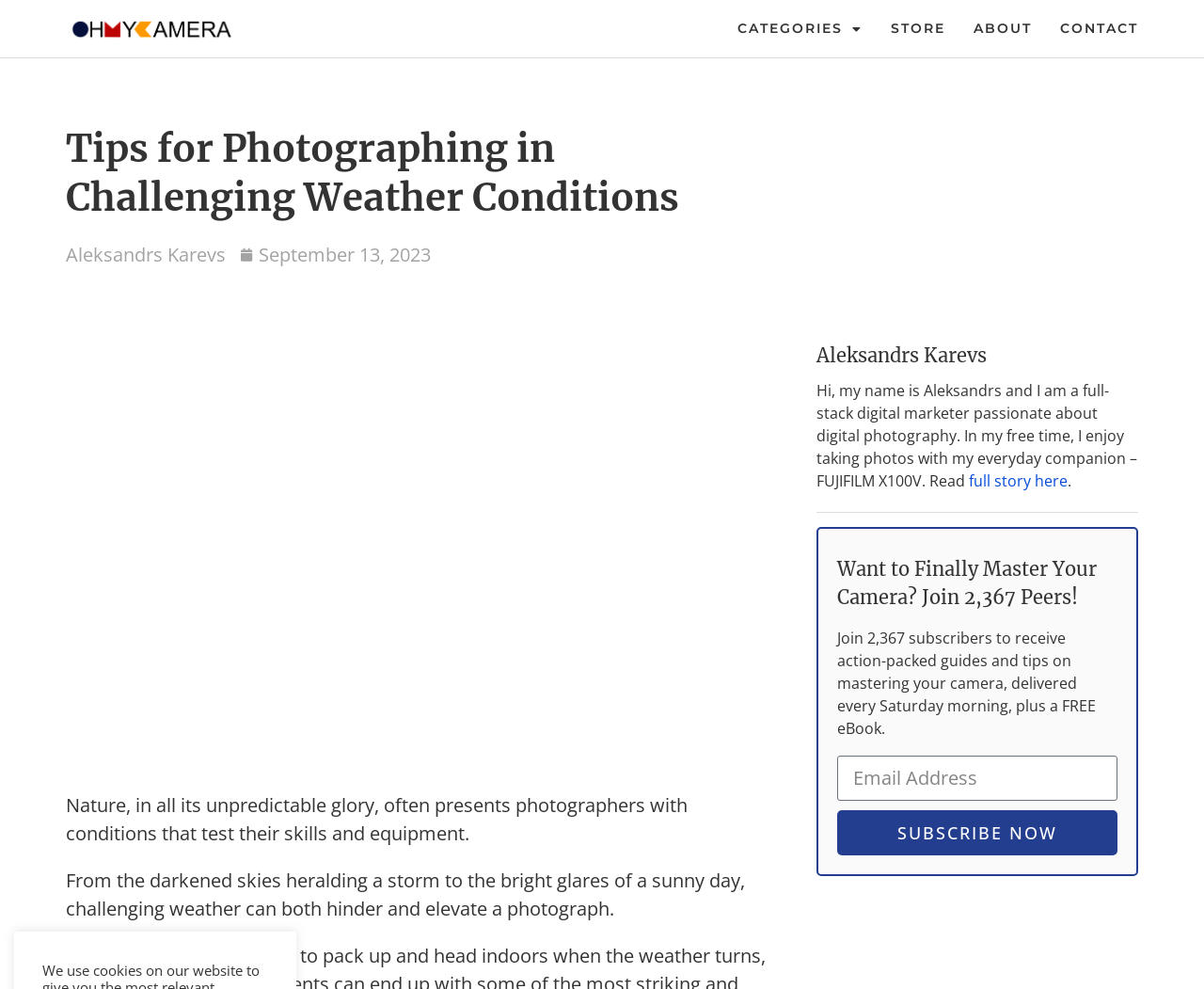What is the author's name?
Look at the image and construct a detailed response to the question.

I found the author's name by looking at the text next to the image of a person, which is described as 'Aleksandrs Karevs'.